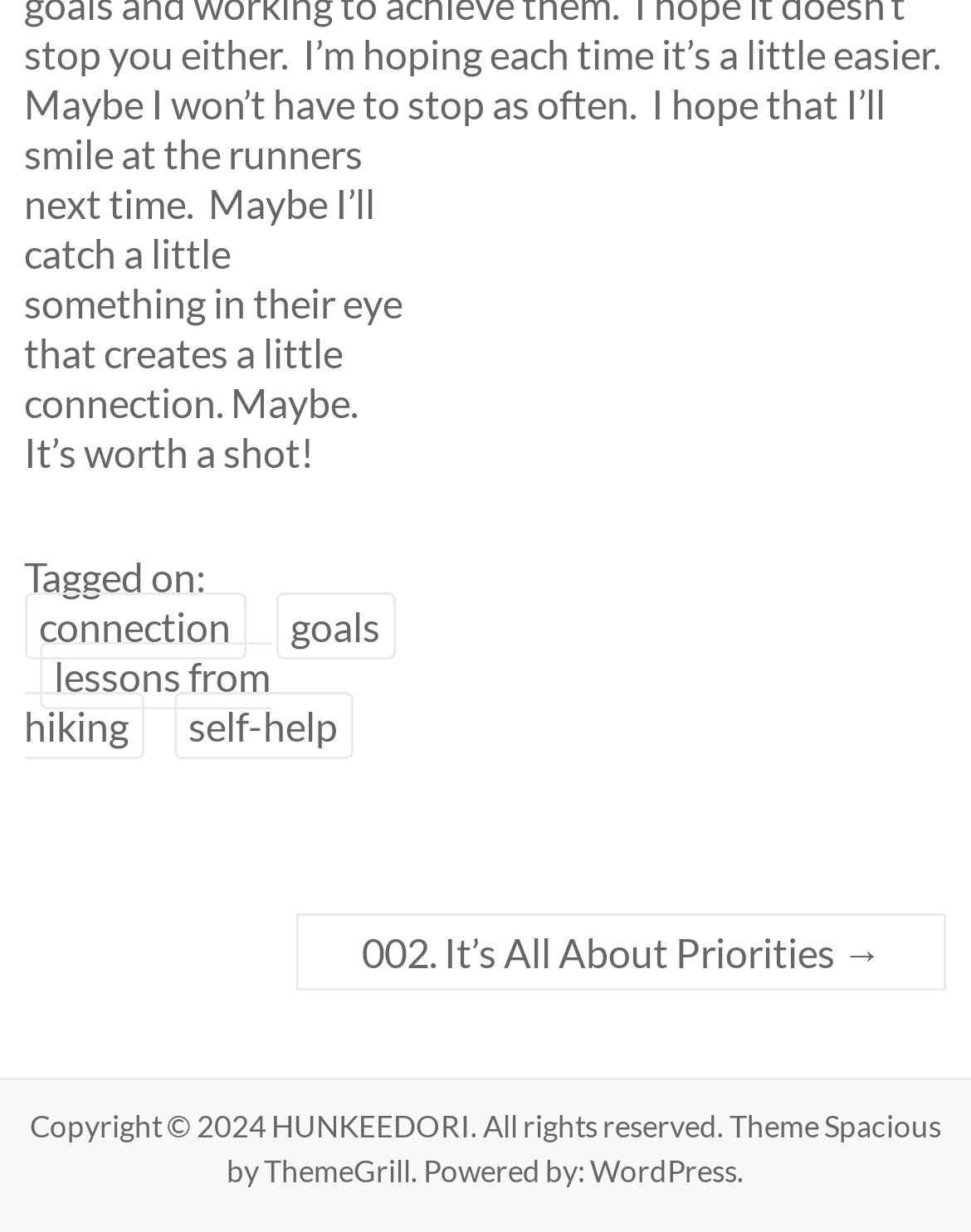Find the bounding box coordinates for the HTML element described in this sentence: "lessons from hiking". Provide the coordinates as four float numbers between 0 and 1, in the format [left, top, right, bottom].

[0.025, 0.521, 0.279, 0.616]